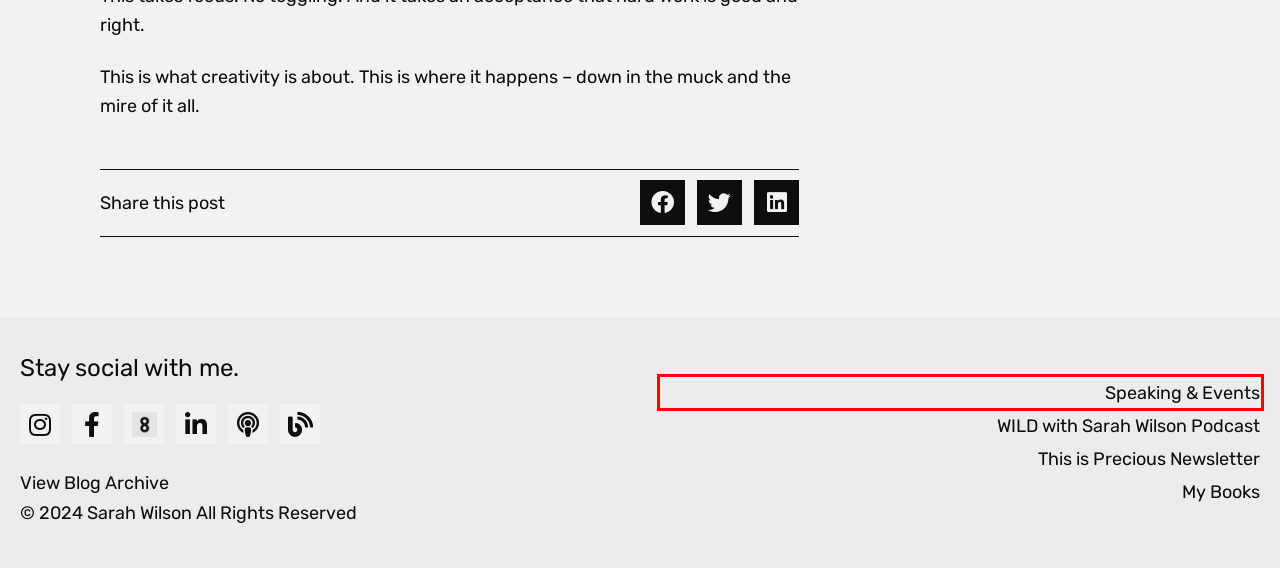You have a screenshot of a webpage with a red rectangle bounding box around an element. Identify the best matching webpage description for the new page that appears after clicking the element in the bounding box. The descriptions are:
A. deep thinks Archives - Sarah Wilson
B. Intelligence Squared: The Sceptic's Guide to Self Help - Sarah Wilson
C. Just do it like a motherf*cker - Sarah Wilson
D. My books - Sarah Wilson
E. Archive - Sarah Wilson
F. Overwhelmed? Put down that phone, stop shopping, go wild. - Sarah Wilson
G. Speaking & Consulting - Sarah Wilson
H. A trick for writers and artists: create with low expectations - Sarah Wilson

G